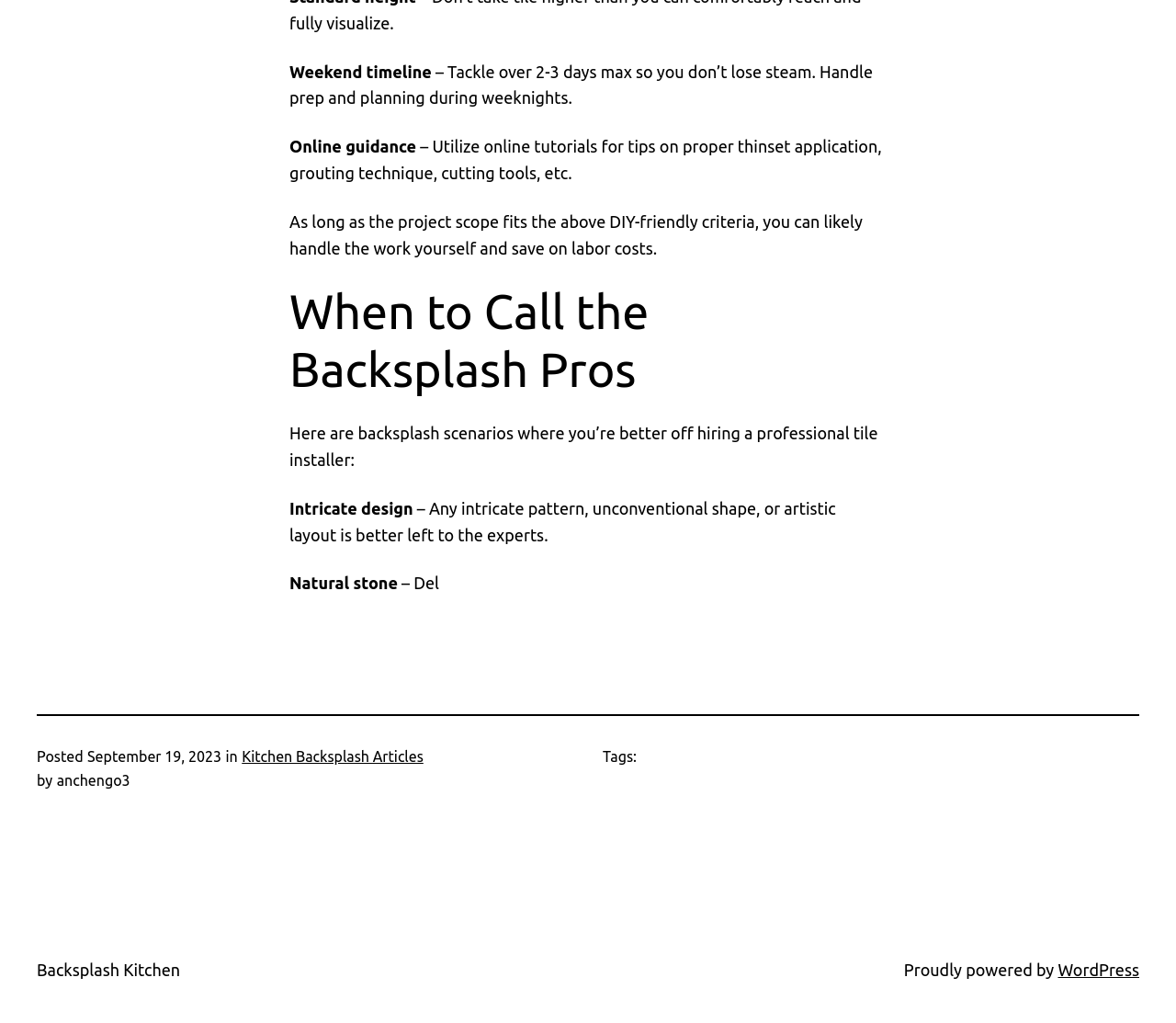Carefully examine the image and provide an in-depth answer to the question: What is the recommended duration for a DIY backsplash project?

The webpage suggests that a DIY backsplash project should be tackled over 2-3 days maximum to avoid losing steam, and prep and planning should be done during weeknights.